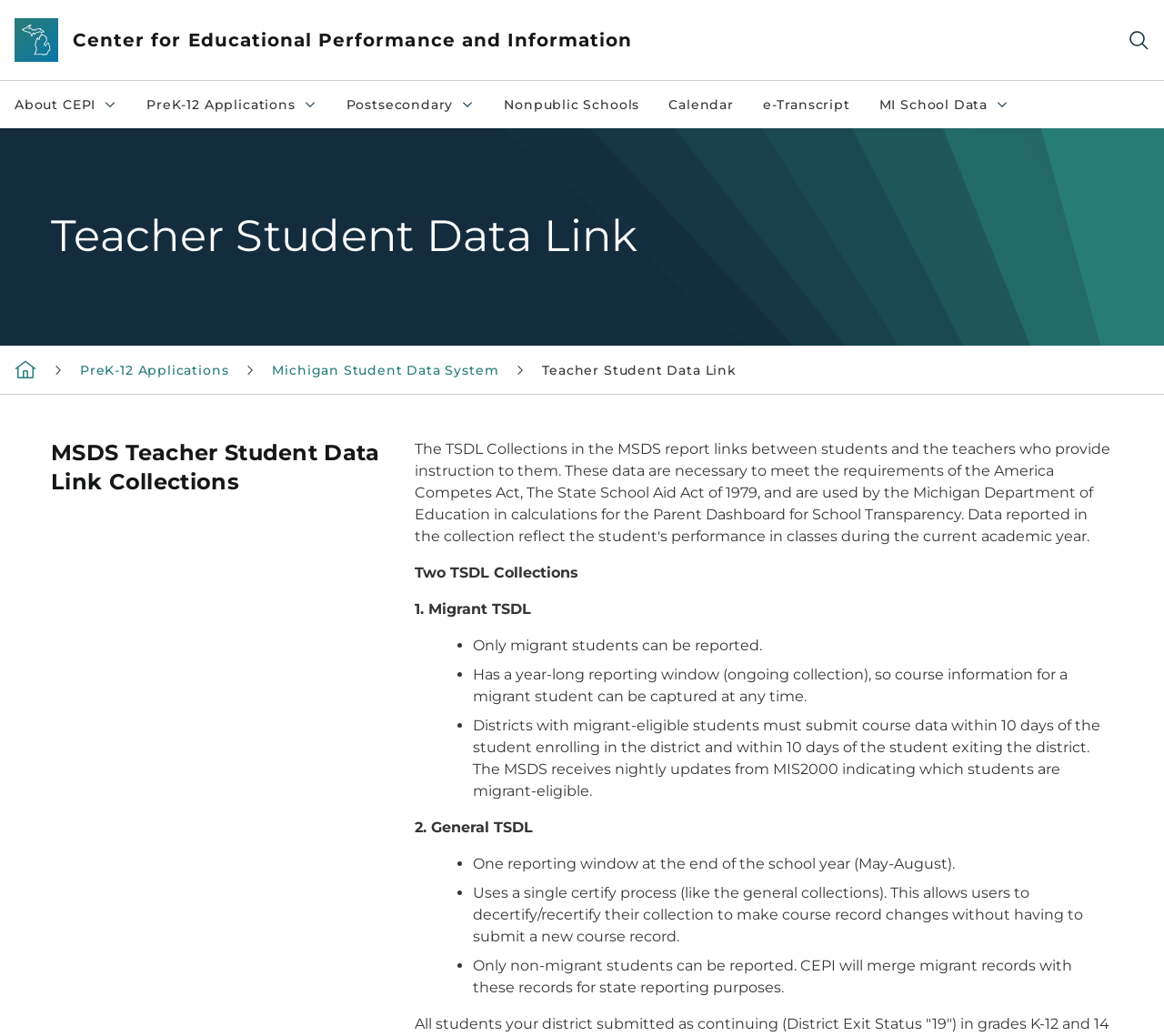Observe the image and answer the following question in detail: How many list markers are there in the Migrant TSDL section?

I counted the number of list markers in the Migrant TSDL section by looking at the child elements of the StaticText element with the text '1. Migrant TSDL'. There are 3 list markers in total.